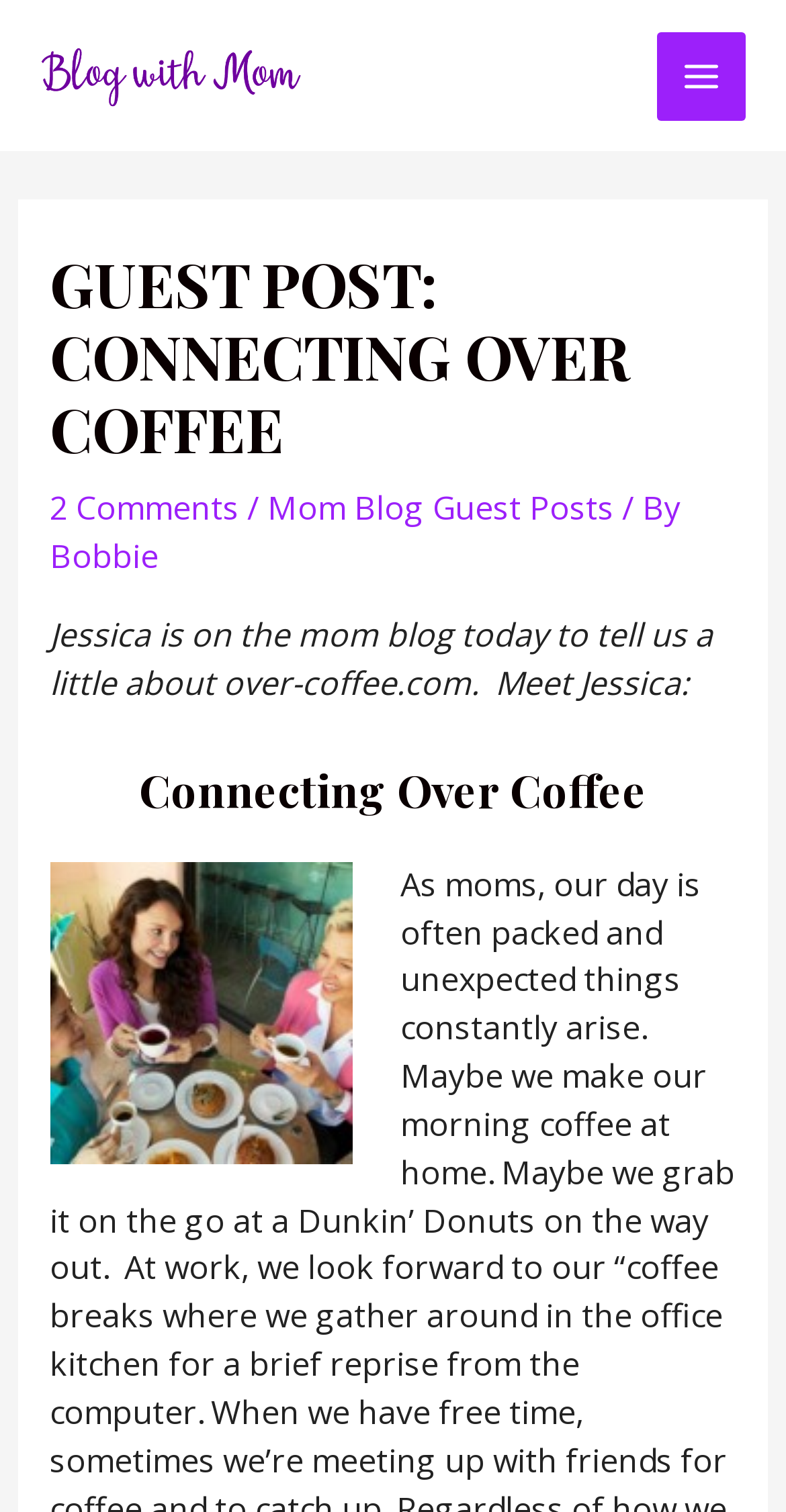Who is the author of the guest post?
Refer to the screenshot and respond with a concise word or phrase.

Jessica